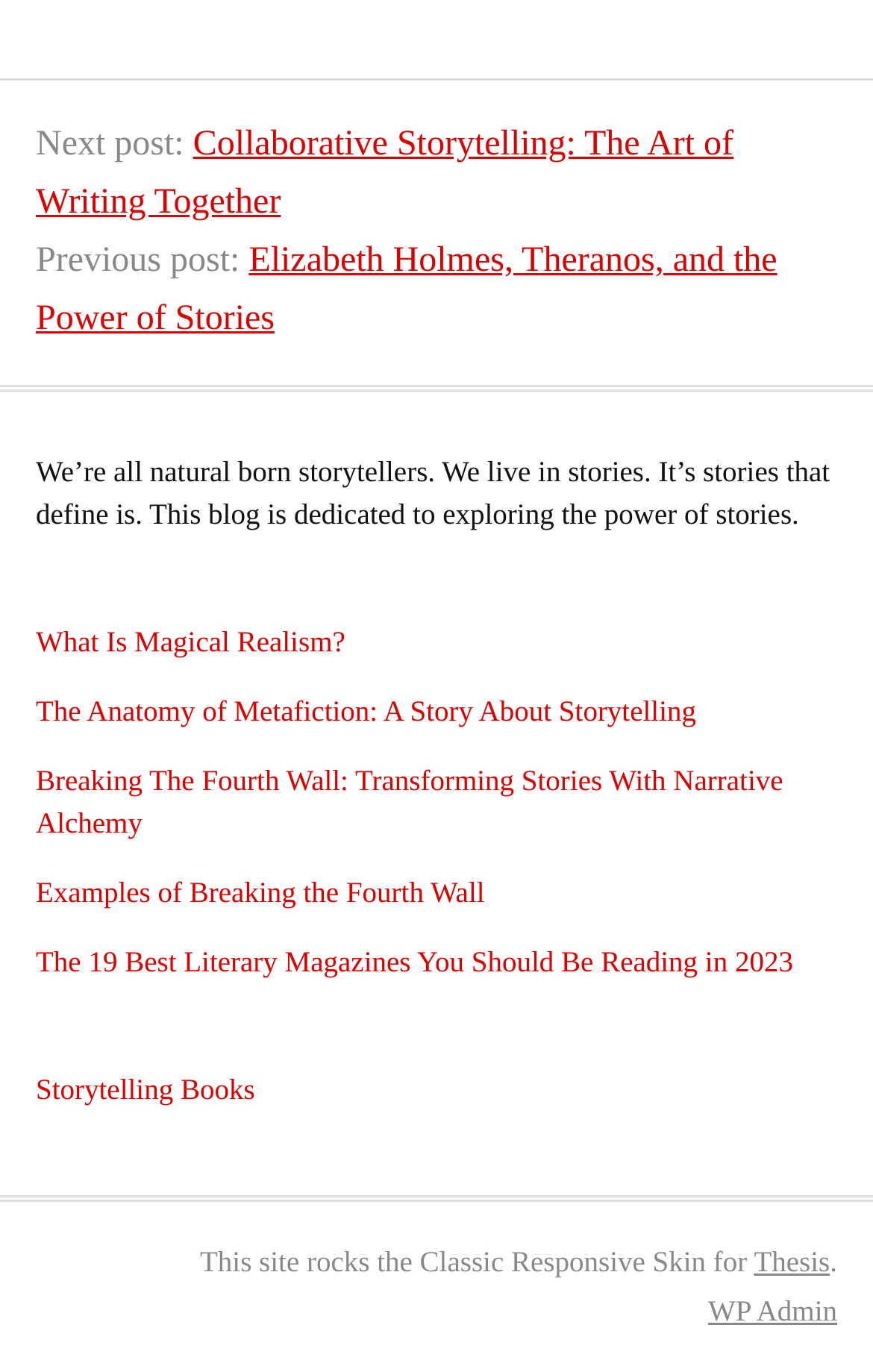Bounding box coordinates should be provided in the format (top-left x, top-left y, bottom-right x, bottom-right y) with all values between 0 and 1. Identify the bounding box for this UI element: Thesis

[0.864, 0.907, 0.951, 0.932]